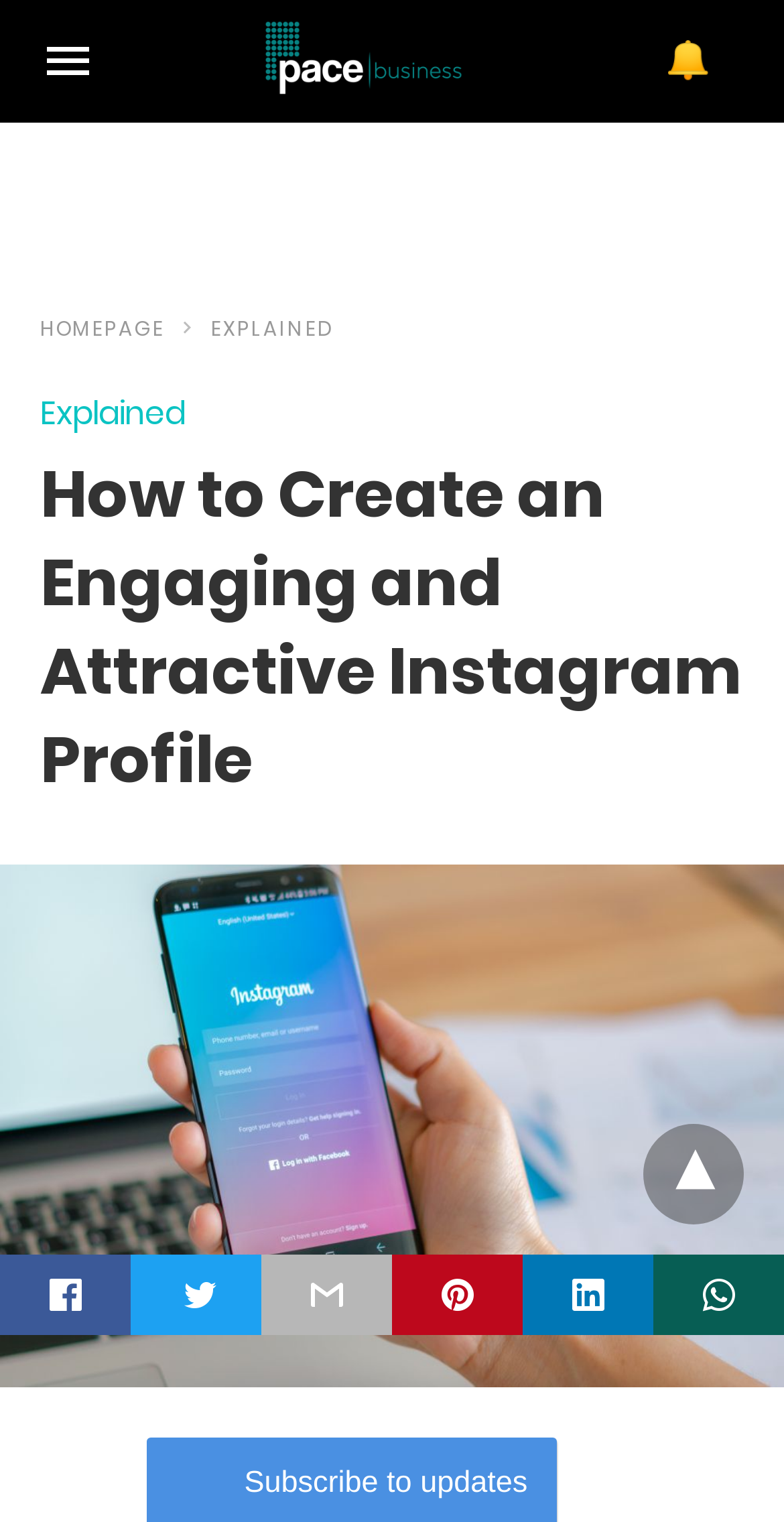Please analyze the image and provide a thorough answer to the question:
What is the logo of the website?

The logo of the website is located at the top left corner of the webpage, and it is an image with a bounding box of [0.336, 0.012, 0.592, 0.063]. It is also a link, indicating that it can be clicked to navigate to the homepage.